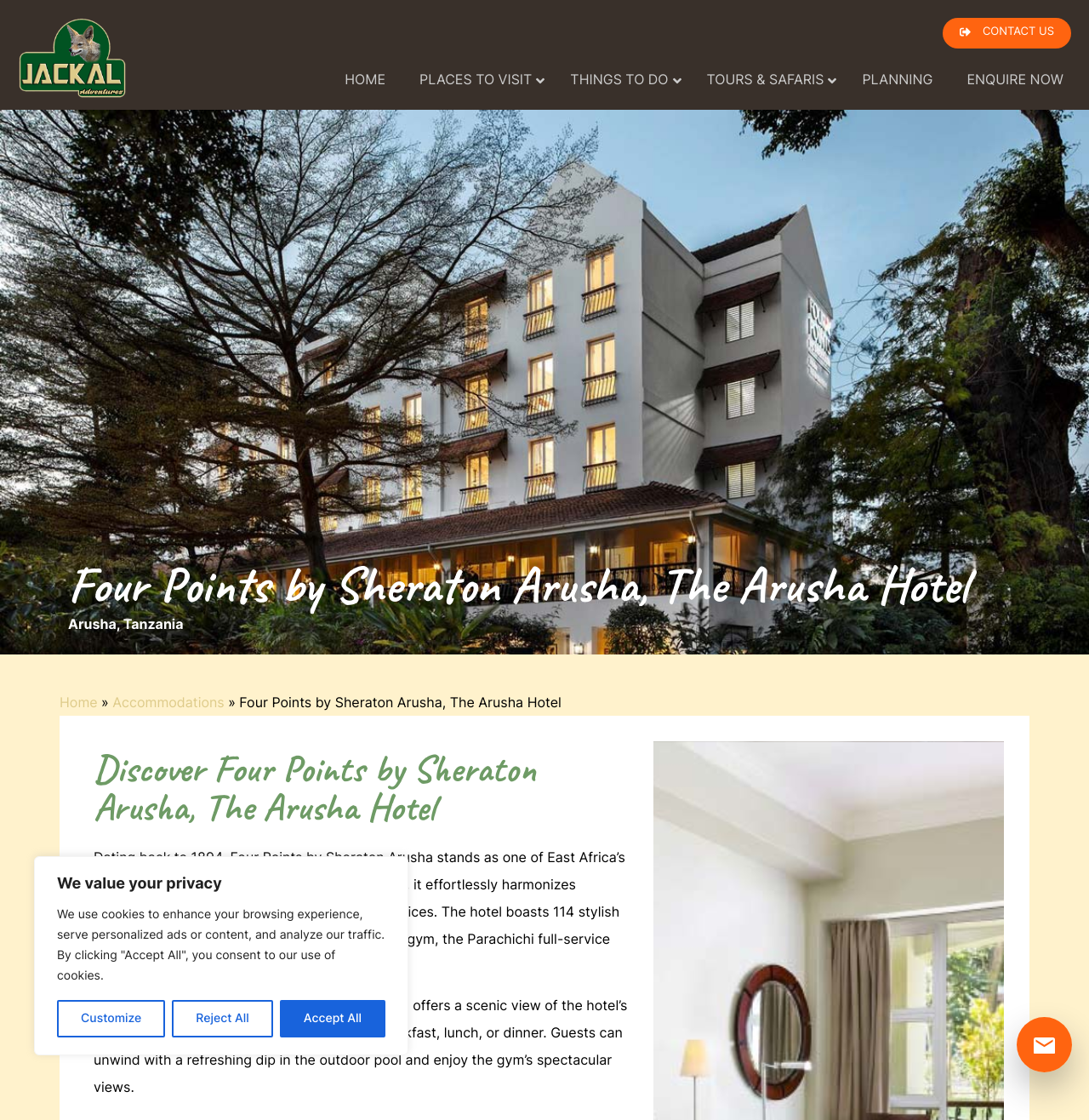Identify the bounding box of the HTML element described here: "TOURS & SAFARIS". Provide the coordinates as four float numbers between 0 and 1: [left, top, right, bottom].

[0.633, 0.052, 0.776, 0.09]